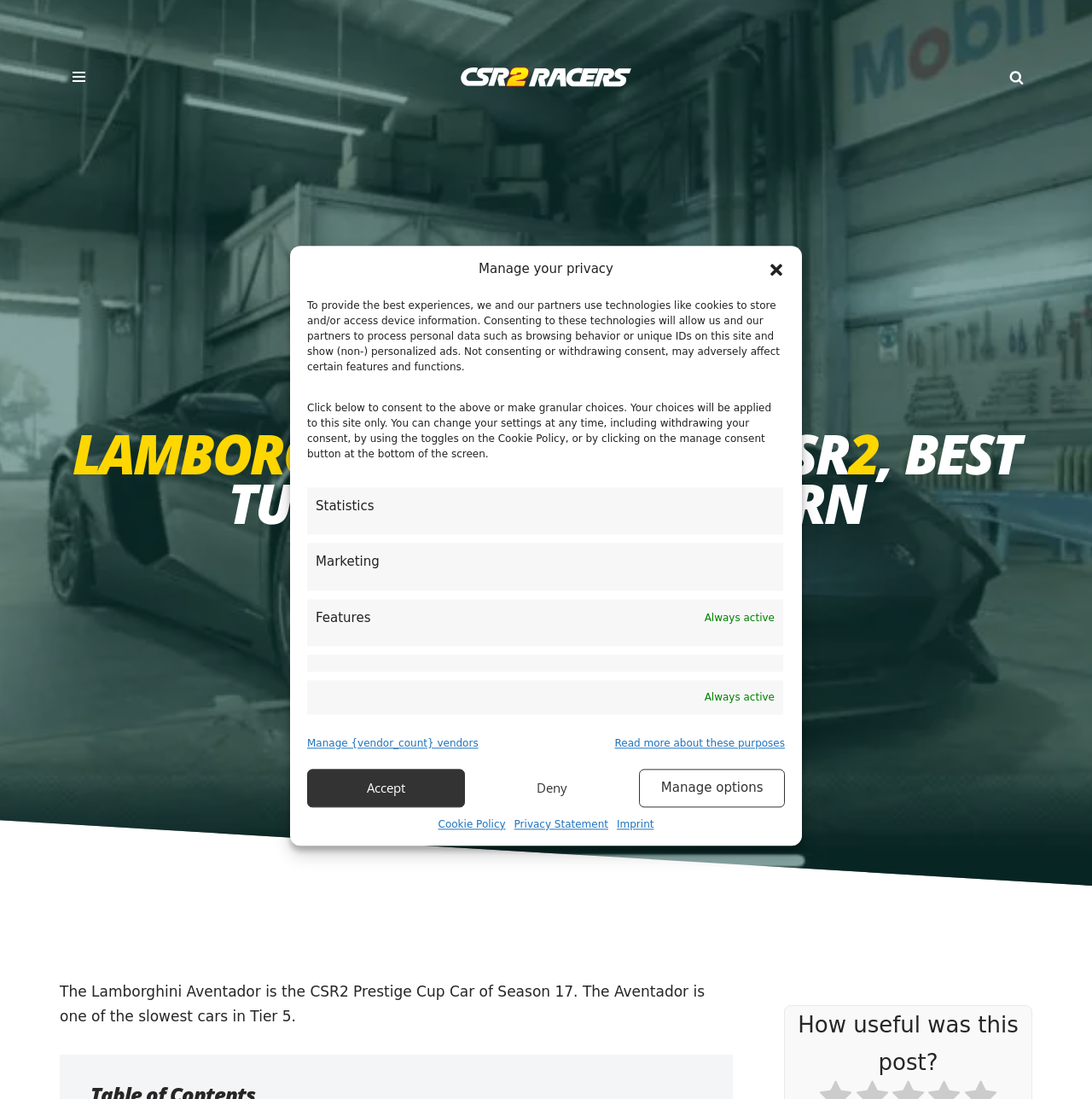Provide a brief response using a word or short phrase to this question:
What is the function of the 'Navigation Menu' button?

To expand navigation options